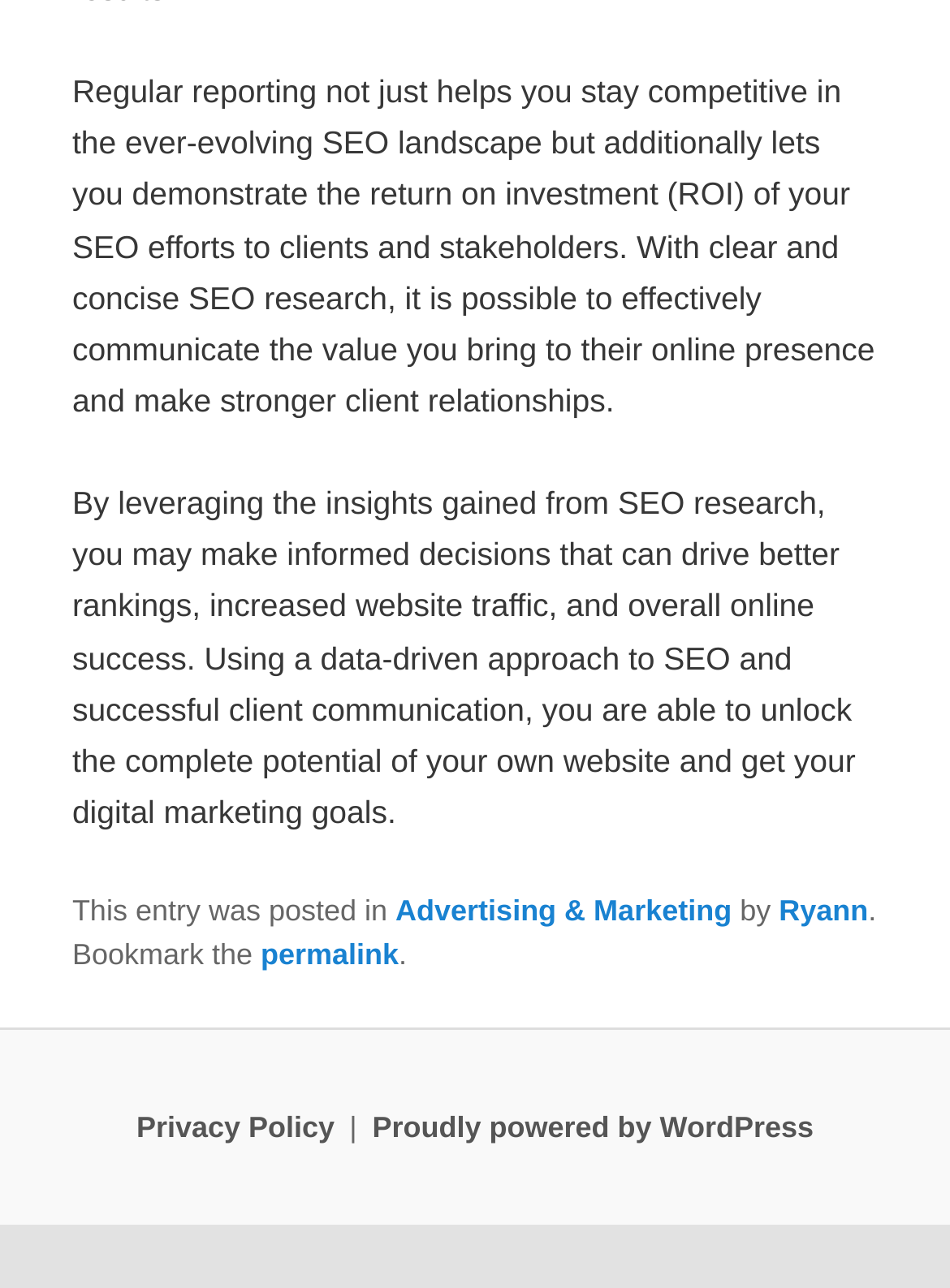What is the main topic of the webpage?
Please craft a detailed and exhaustive response to the question.

The main topic of the webpage is SEO research, which can be inferred from the static text elements [221] and [222] that discuss the importance of regular reporting in SEO and how it can help demonstrate the return on investment to clients and stakeholders.